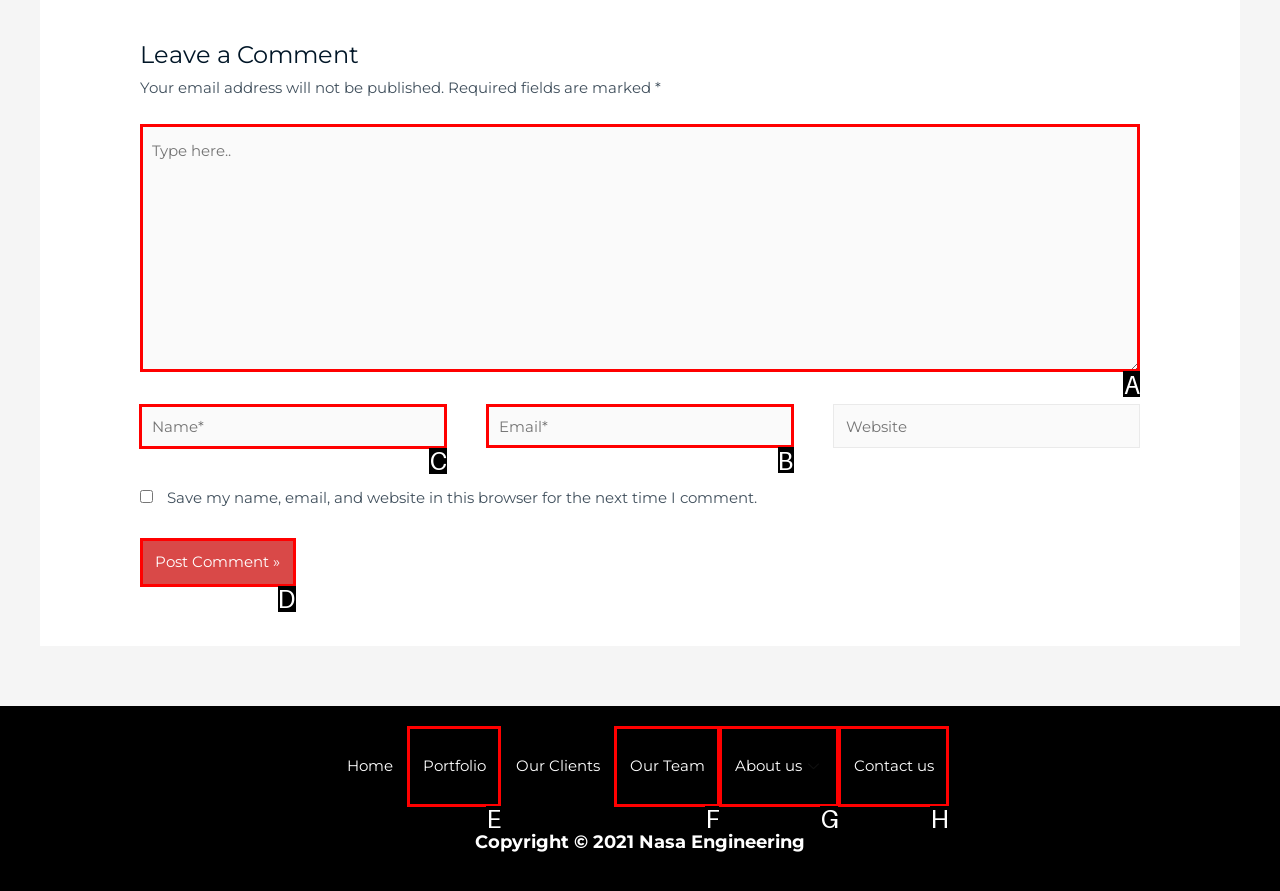Among the marked elements in the screenshot, which letter corresponds to the UI element needed for the task: Type your name?

C